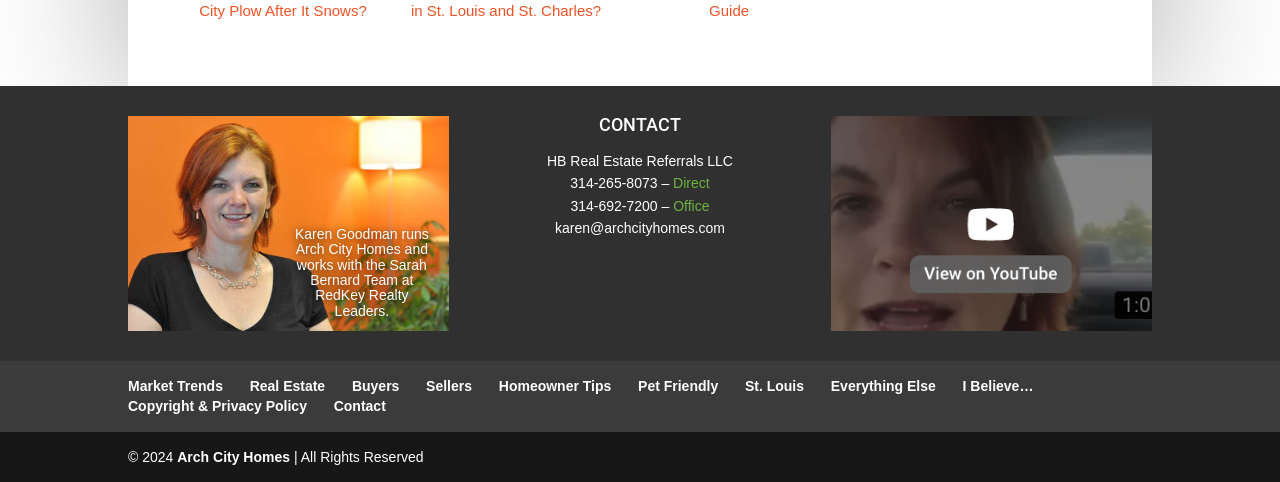Using the provided element description: "Homeowner Tips", determine the bounding box coordinates of the corresponding UI element in the screenshot.

[0.39, 0.784, 0.478, 0.818]